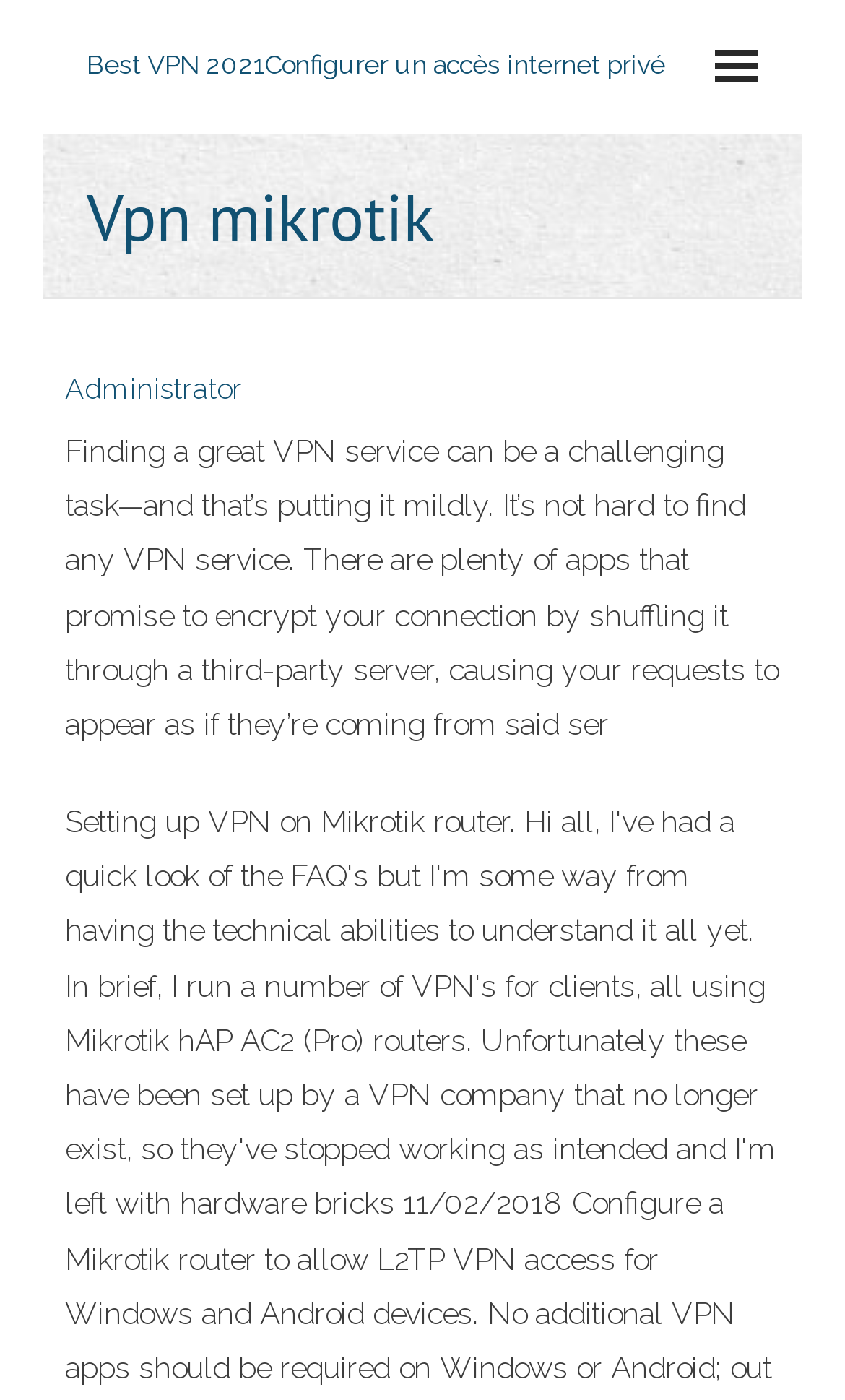Based on the element description Administrator, identify the bounding box coordinates for the UI element. The coordinates should be in the format (top-left x, top-left y, bottom-right x, bottom-right y) and within the 0 to 1 range.

[0.077, 0.266, 0.287, 0.289]